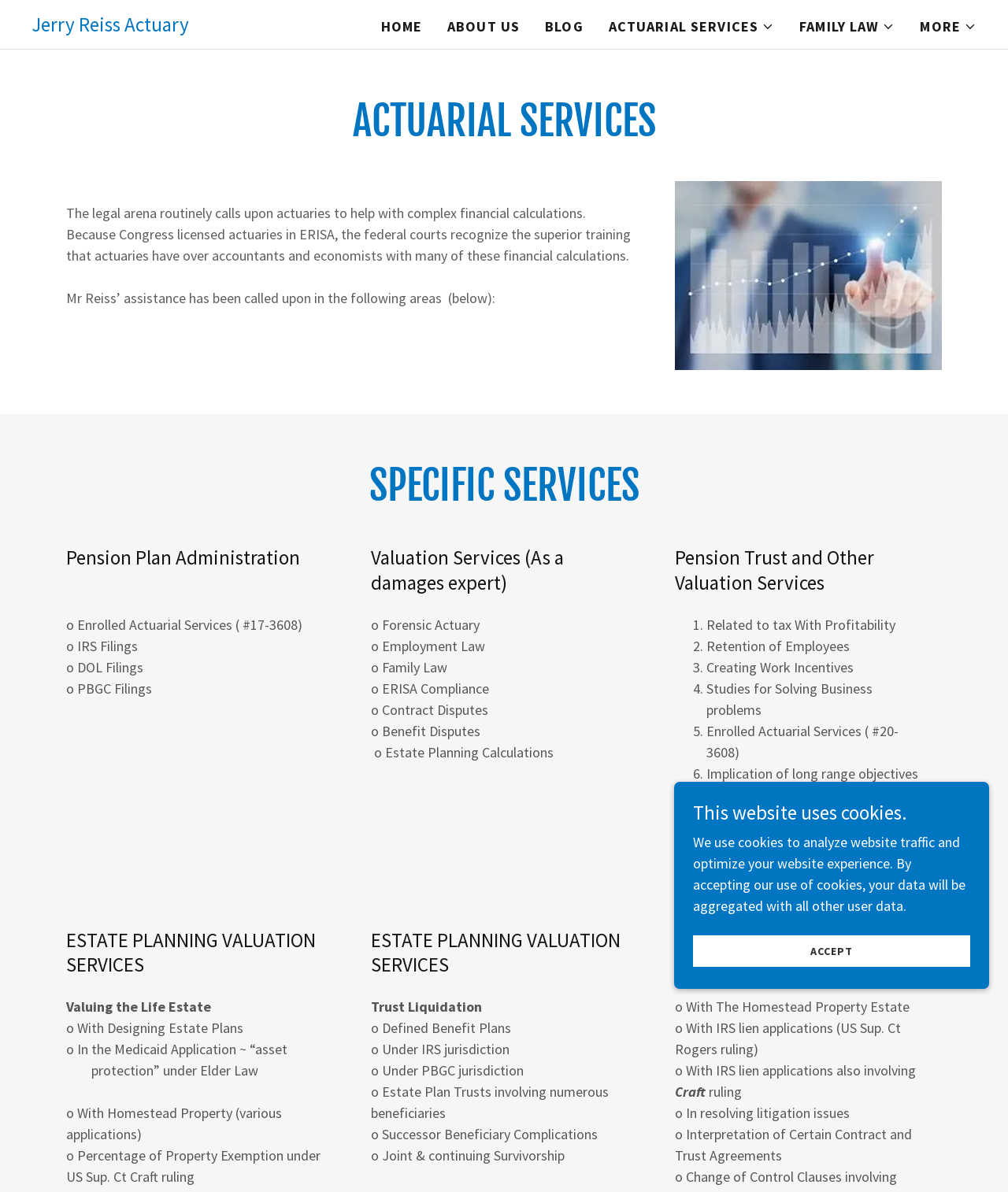Find the bounding box coordinates for the area that should be clicked to accomplish the instruction: "Click on Jerry Reiss Actuary".

[0.031, 0.015, 0.188, 0.03]